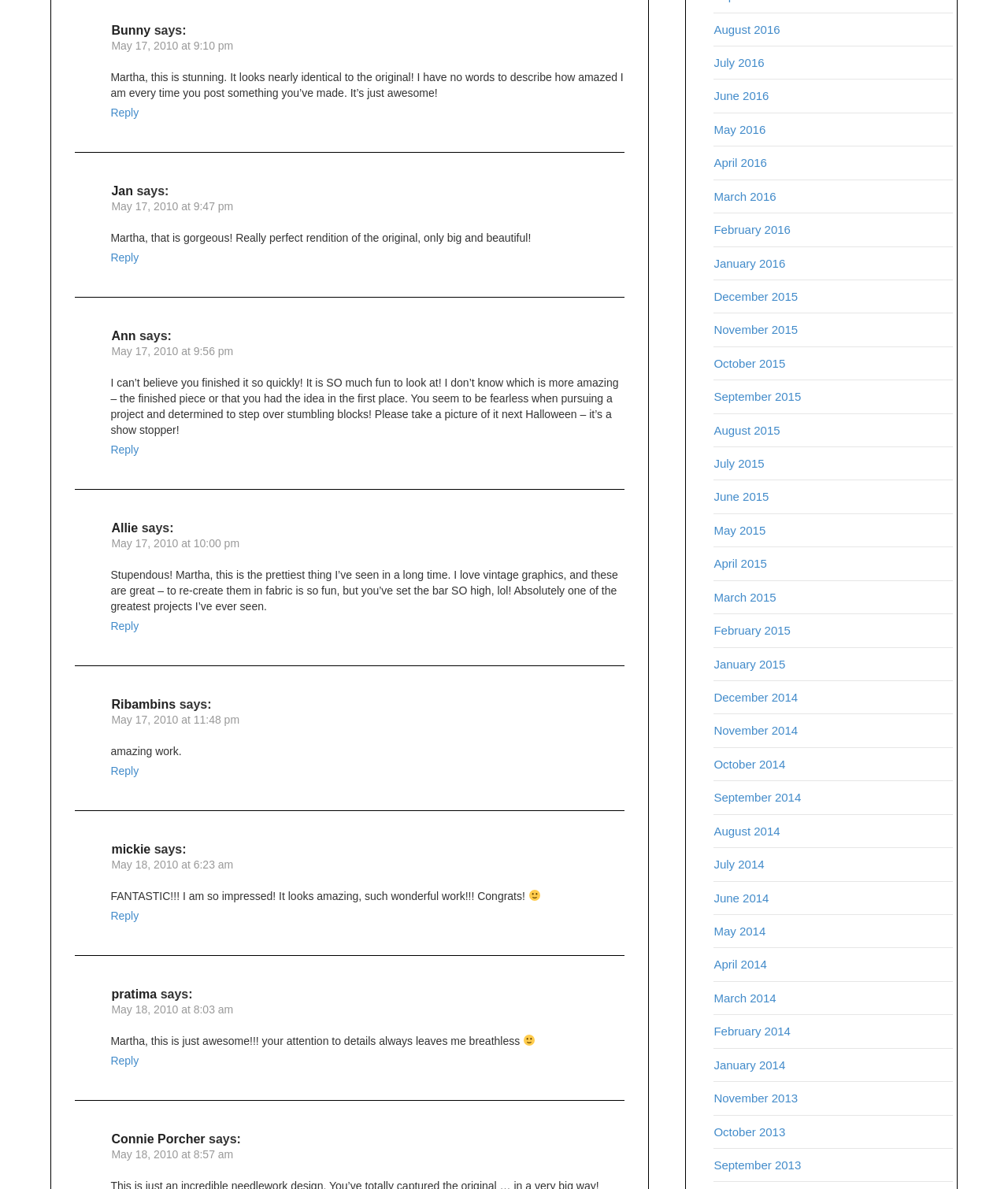How many comments are there on this webpage?
Respond to the question with a single word or phrase according to the image.

9